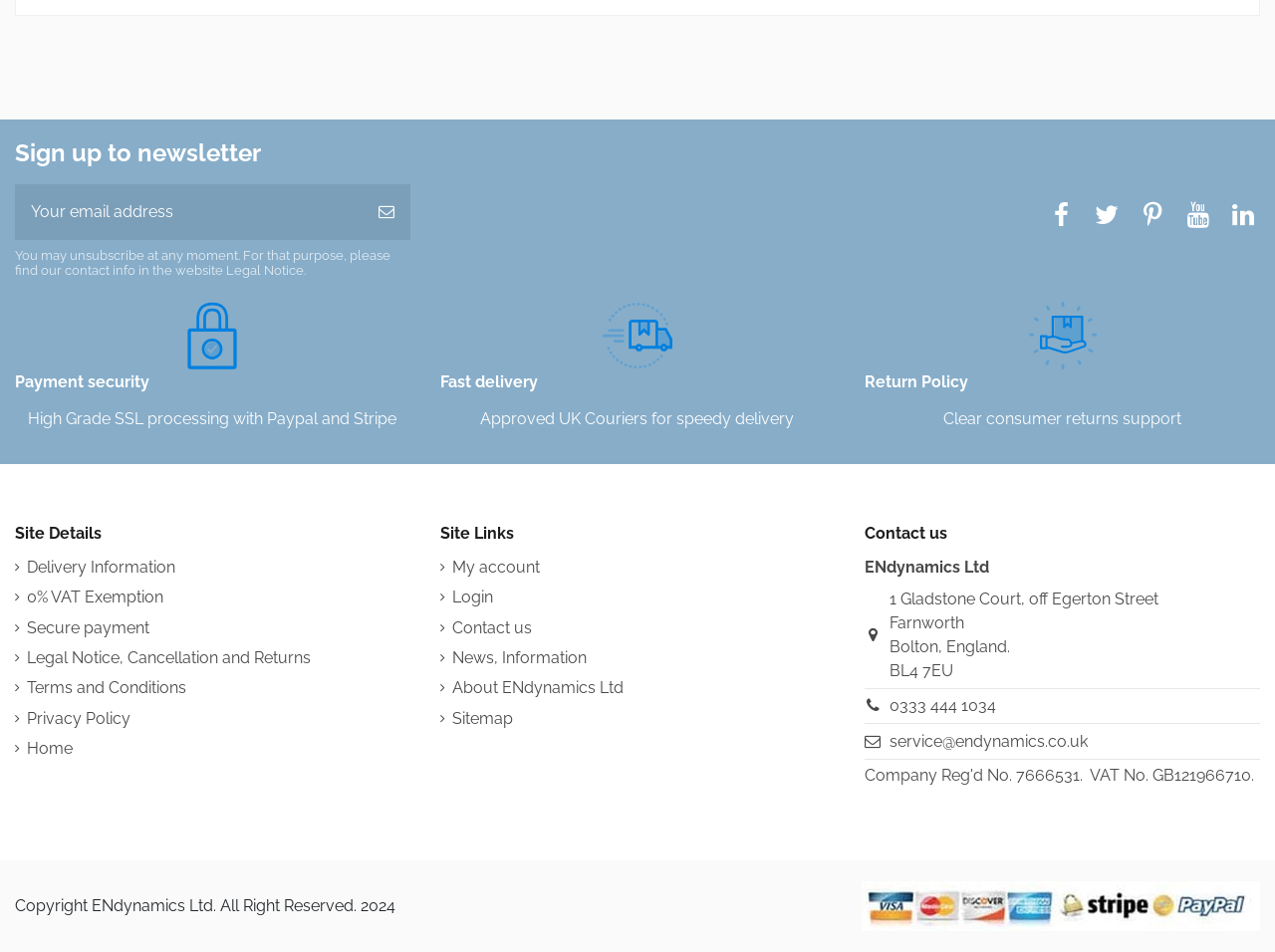What is the theme of the images?
Please provide a single word or phrase based on the screenshot.

Security and delivery